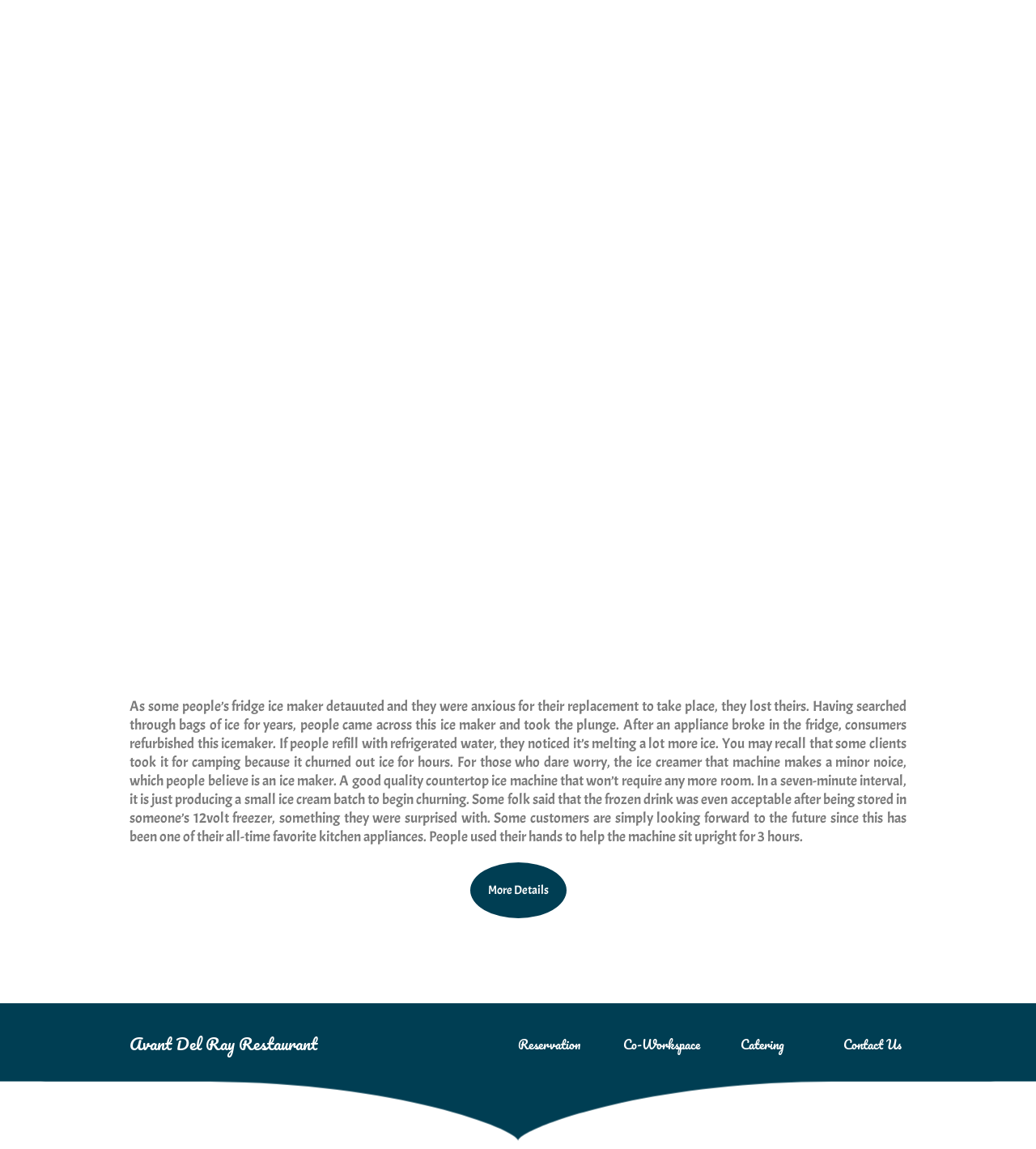Based on the image, give a detailed response to the question: How many hours did people help the machine sit upright?

According to the text, people used their hands to help the machine sit upright for 3 hours, as mentioned in the sentence 'People used their hands to help the machine sit upright for 3 hours.'